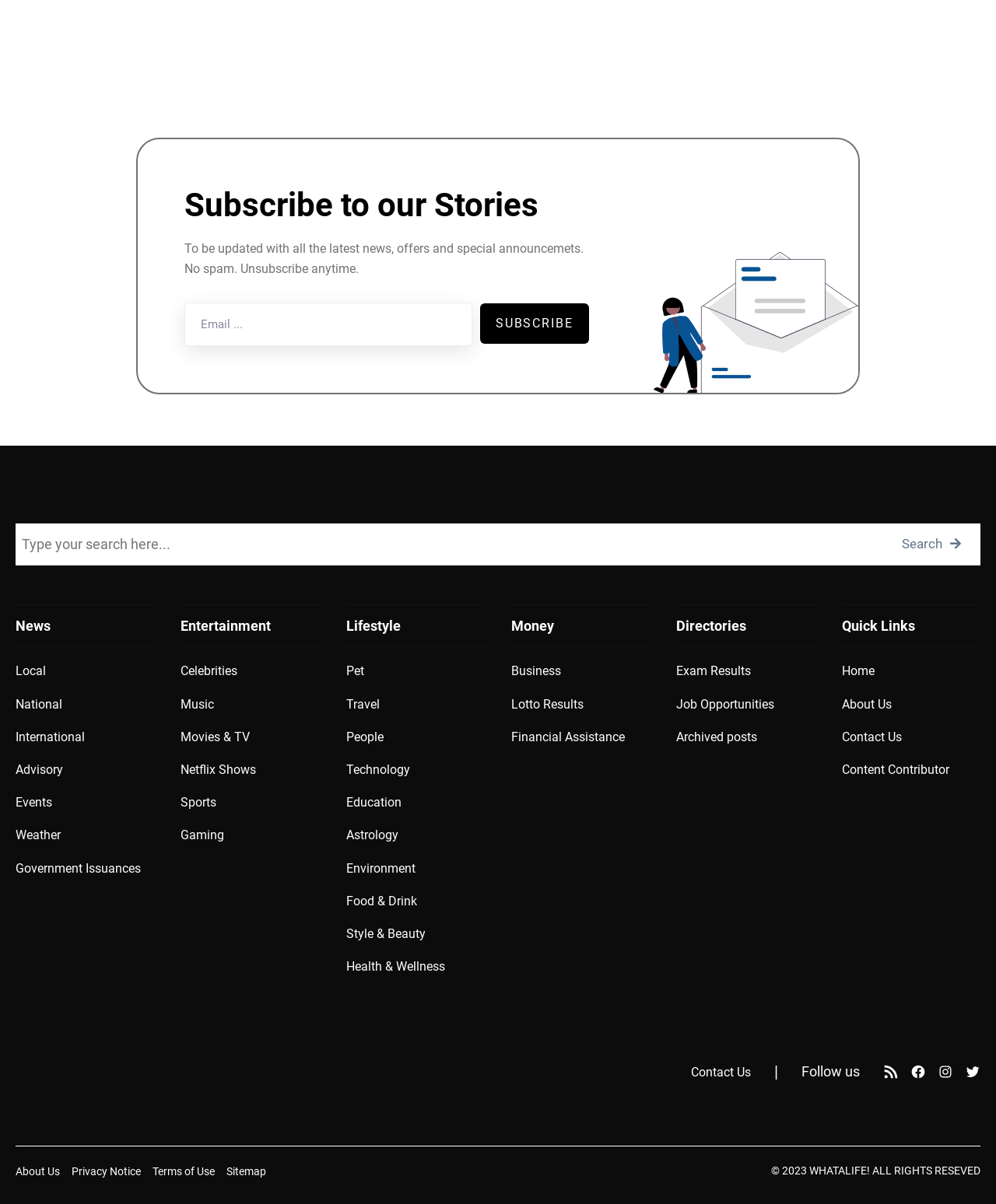What categories of news are available on this website?
Look at the image and answer the question using a single word or phrase.

News, Entertainment, Lifestyle, Money, Directories